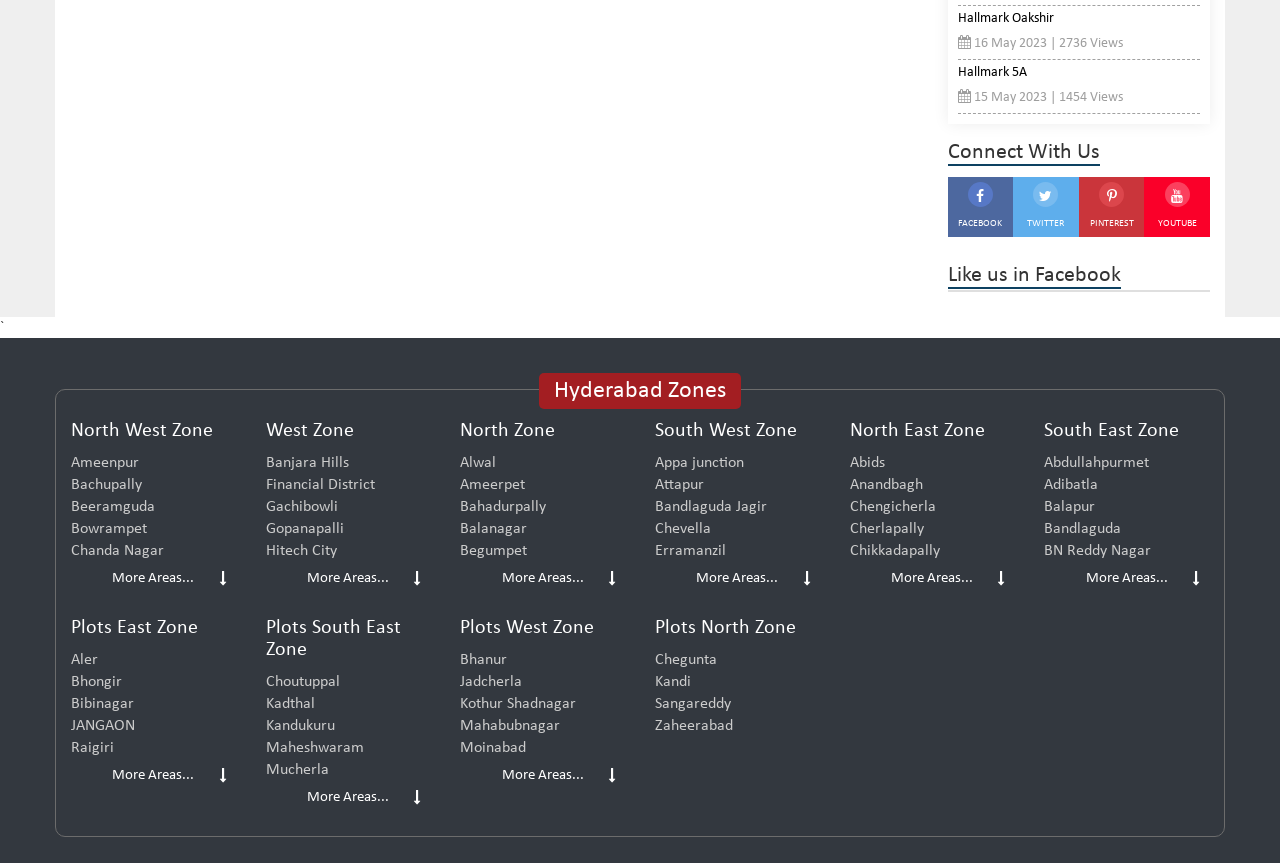Pinpoint the bounding box coordinates of the area that should be clicked to complete the following instruction: "Click on the 'More Areas...' button in North West Zone". The coordinates must be given as four float numbers between 0 and 1, i.e., [left, top, right, bottom].

[0.055, 0.658, 0.184, 0.685]